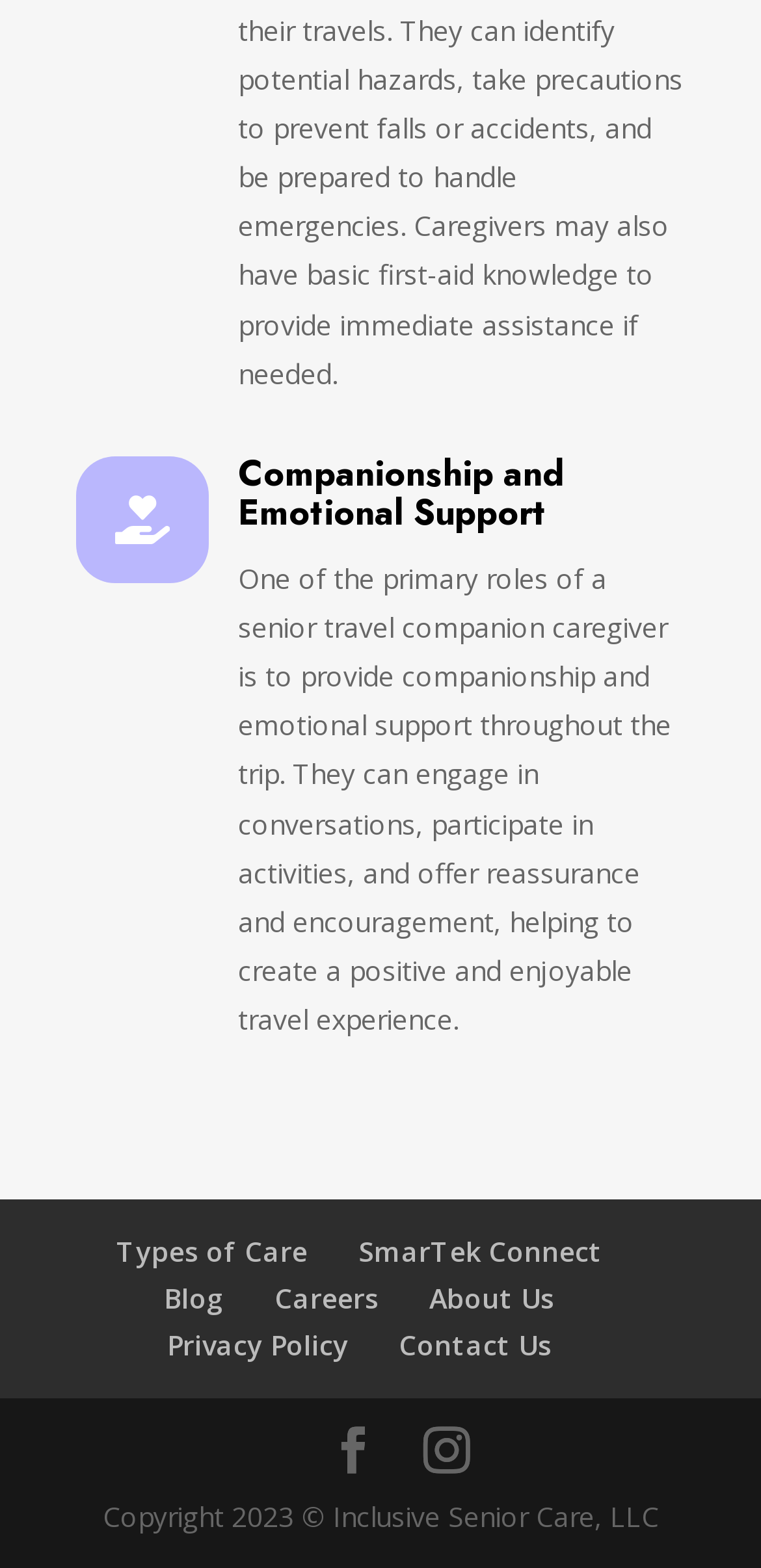Locate the bounding box coordinates of the item that should be clicked to fulfill the instruction: "Click on 'Types of Care'".

[0.153, 0.787, 0.404, 0.81]